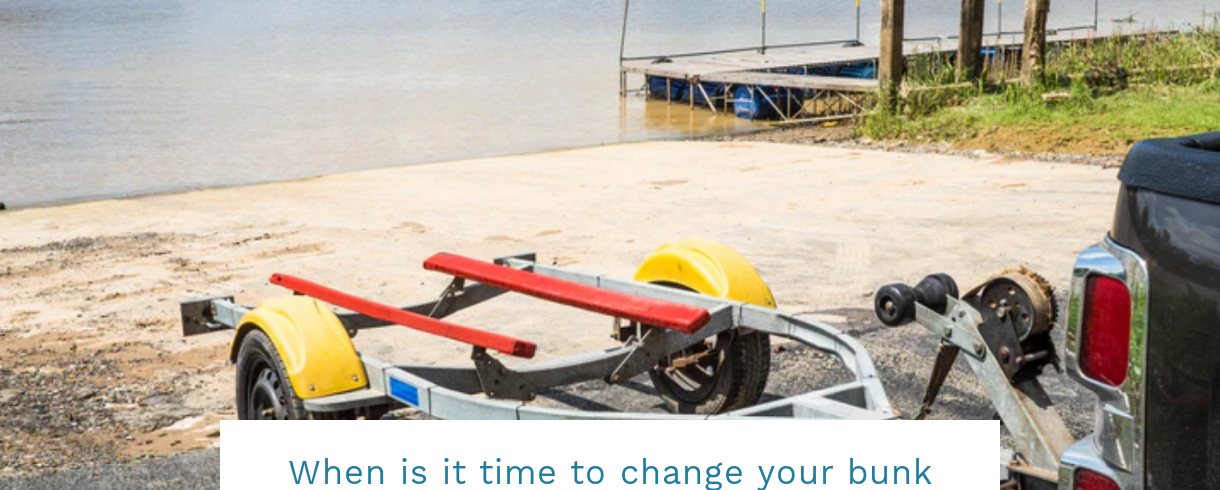What is the importance of maintaining the bunk carpet?
Answer the question in a detailed and comprehensive manner.

The bunk carpet on the boat trailer plays a crucial role in supporting the boat during transport, and its maintenance is essential to ensure safety and performance. A well-maintained bunk carpet can prevent damage to the boat and trailer, while a worn-out or damaged carpet can lead to accidents or equipment failure.